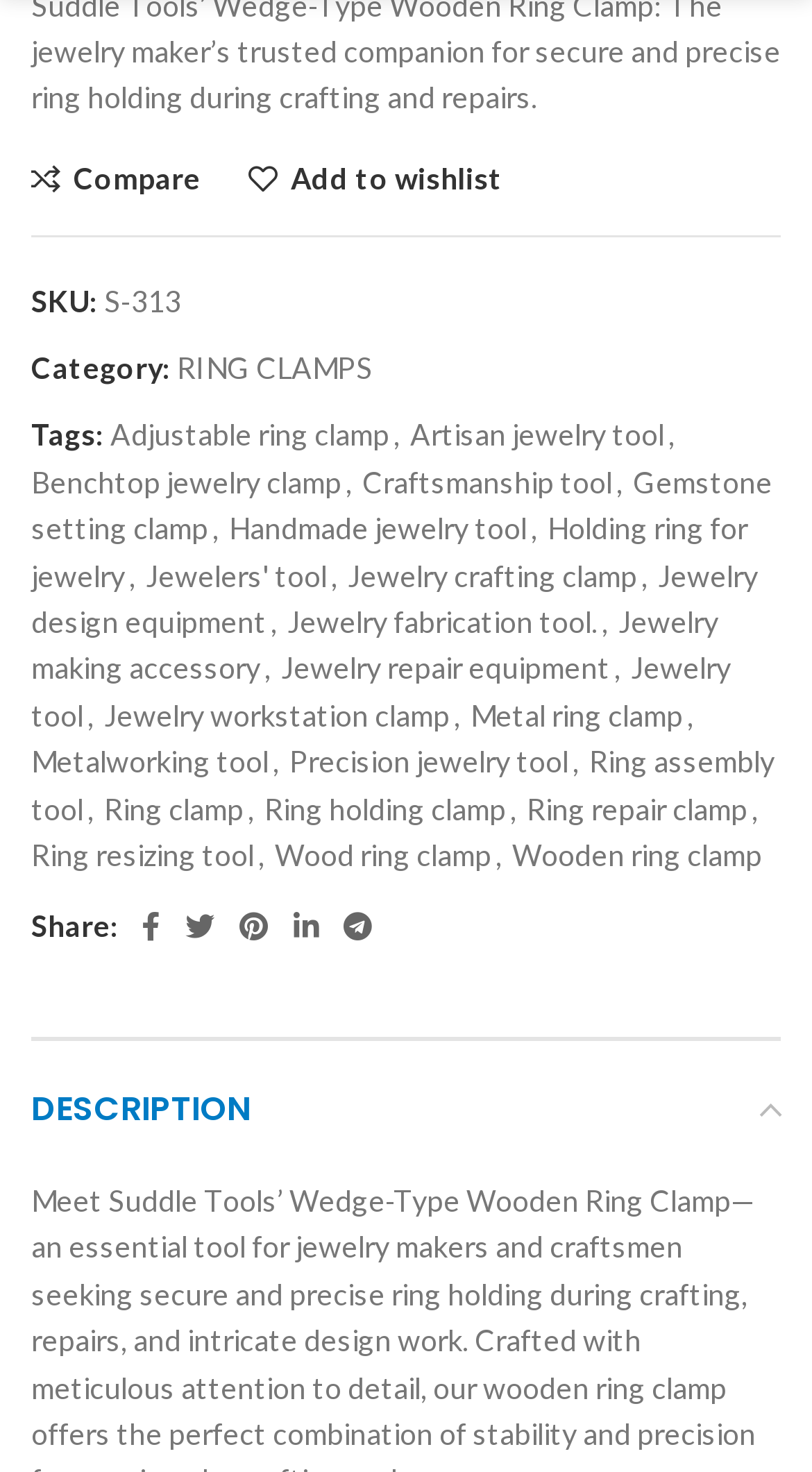Determine the bounding box coordinates for the UI element with the following description: "Jewelry tool". The coordinates should be four float numbers between 0 and 1, represented as [left, top, right, bottom].

[0.038, 0.442, 0.9, 0.498]